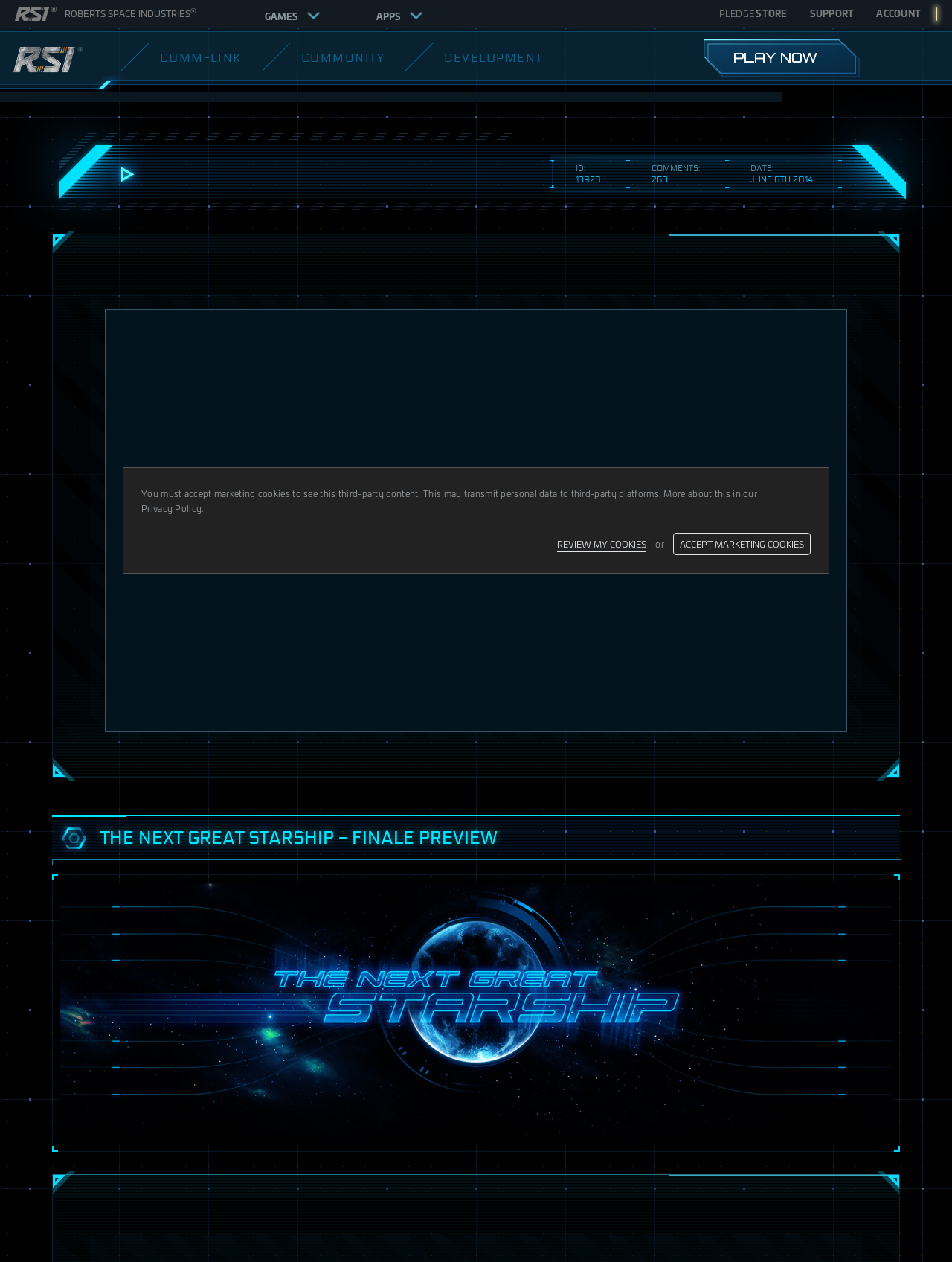How many images are on the top navigation bar?
Use the screenshot to answer the question with a single word or phrase.

3